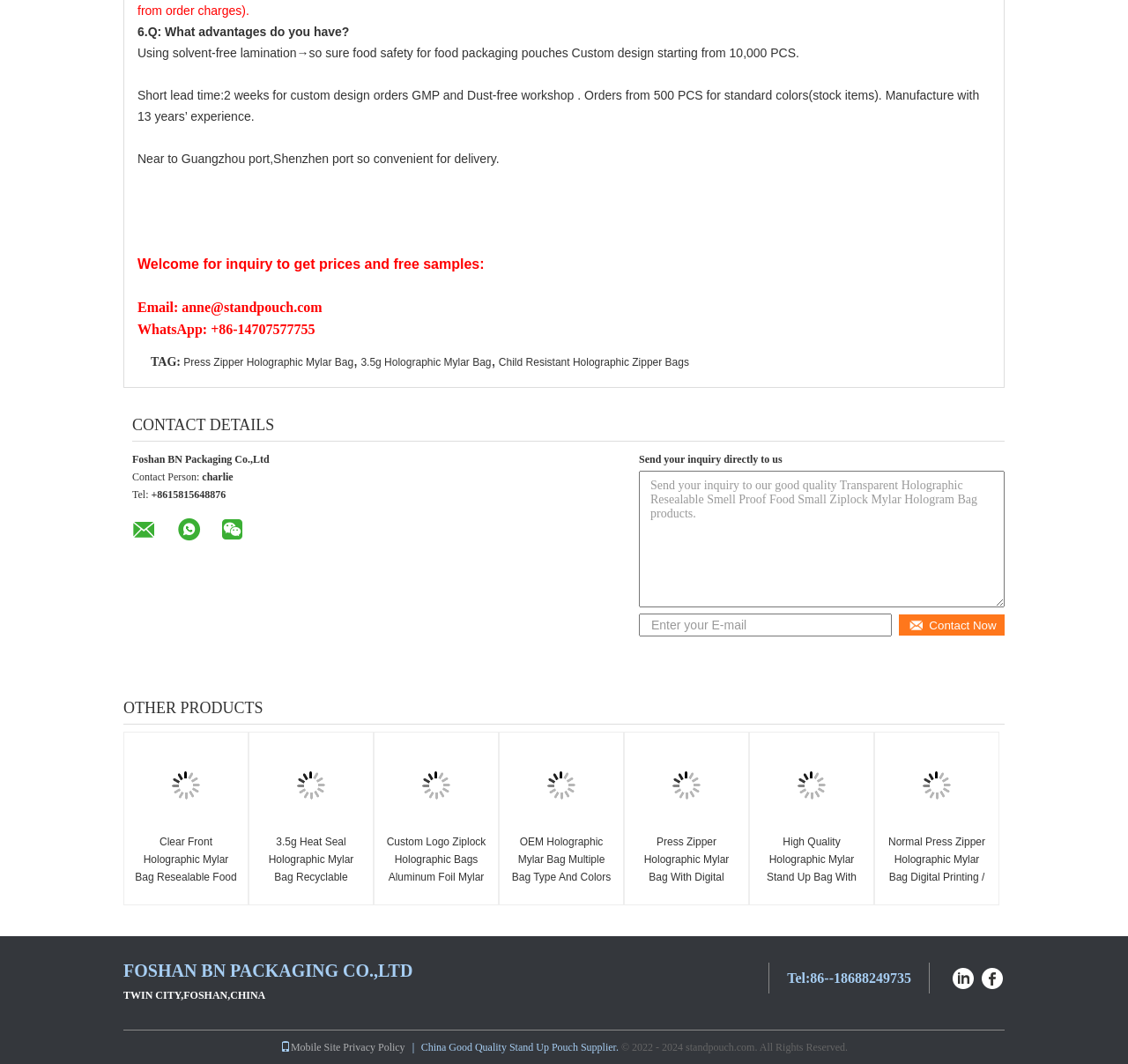Show the bounding box coordinates of the region that should be clicked to follow the instruction: "View the 'Clear Front Holographic Mylar Bag Resealable Food Stand Up Pouch' product."

[0.11, 0.697, 0.22, 0.78]